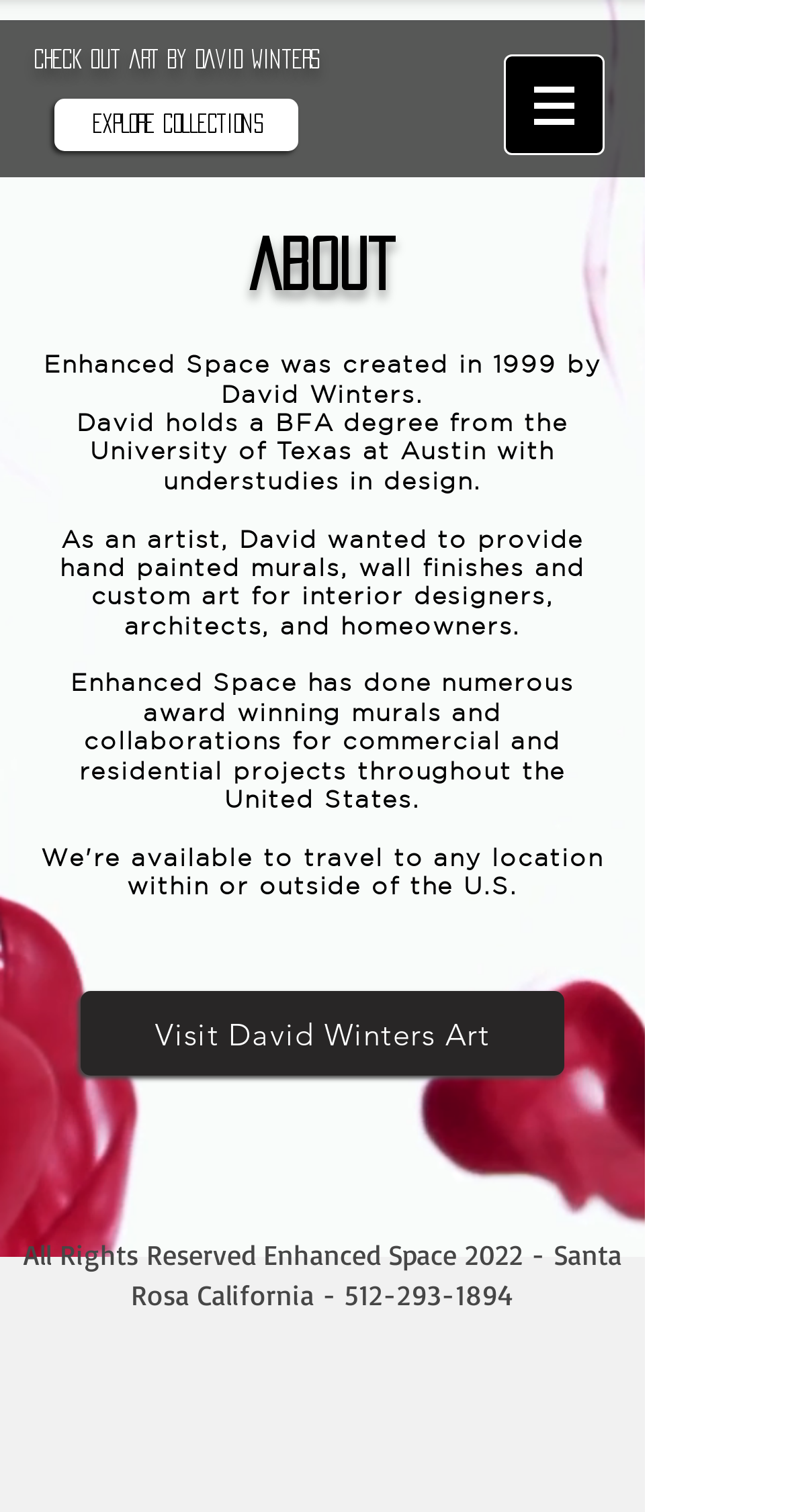Find and provide the bounding box coordinates for the UI element described here: "Visit David Winters Art". The coordinates should be given as four float numbers between 0 and 1: [left, top, right, bottom].

[0.103, 0.655, 0.718, 0.711]